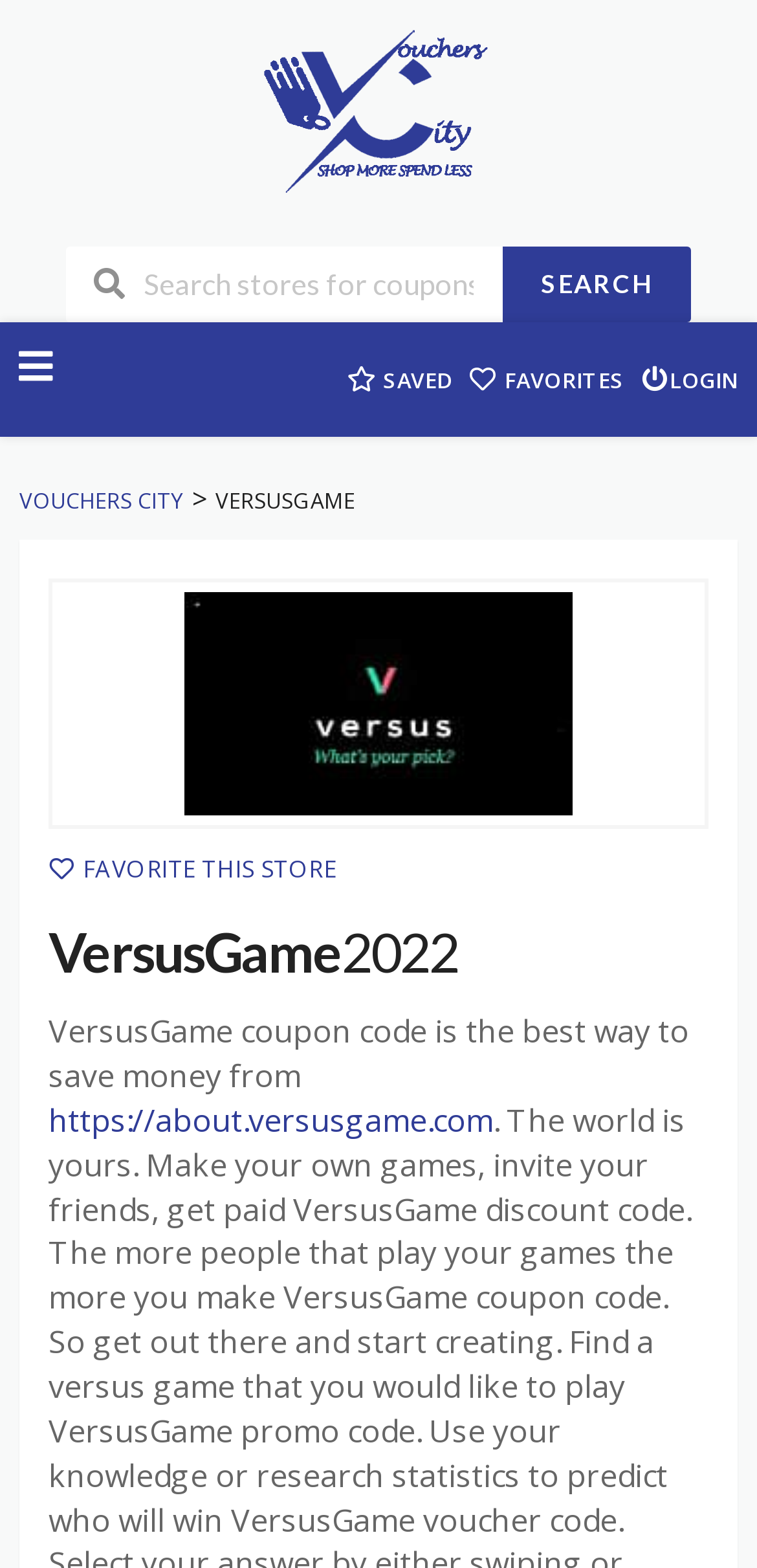Show me the bounding box coordinates of the clickable region to achieve the task as per the instruction: "Shop at VersusGame".

[0.064, 0.369, 0.936, 0.529]